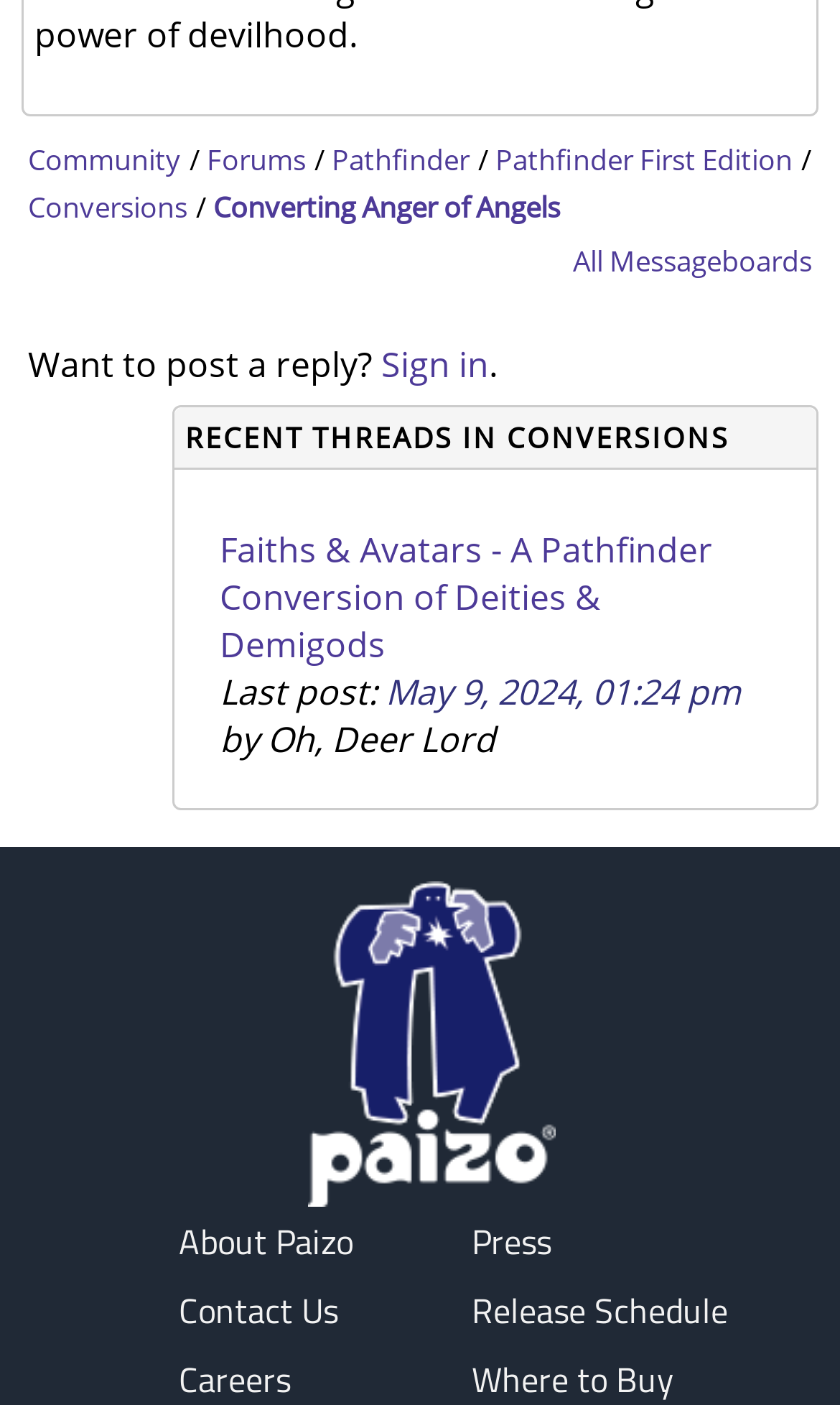Please identify the bounding box coordinates of the area I need to click to accomplish the following instruction: "Sign in to post a reply".

[0.454, 0.242, 0.582, 0.276]